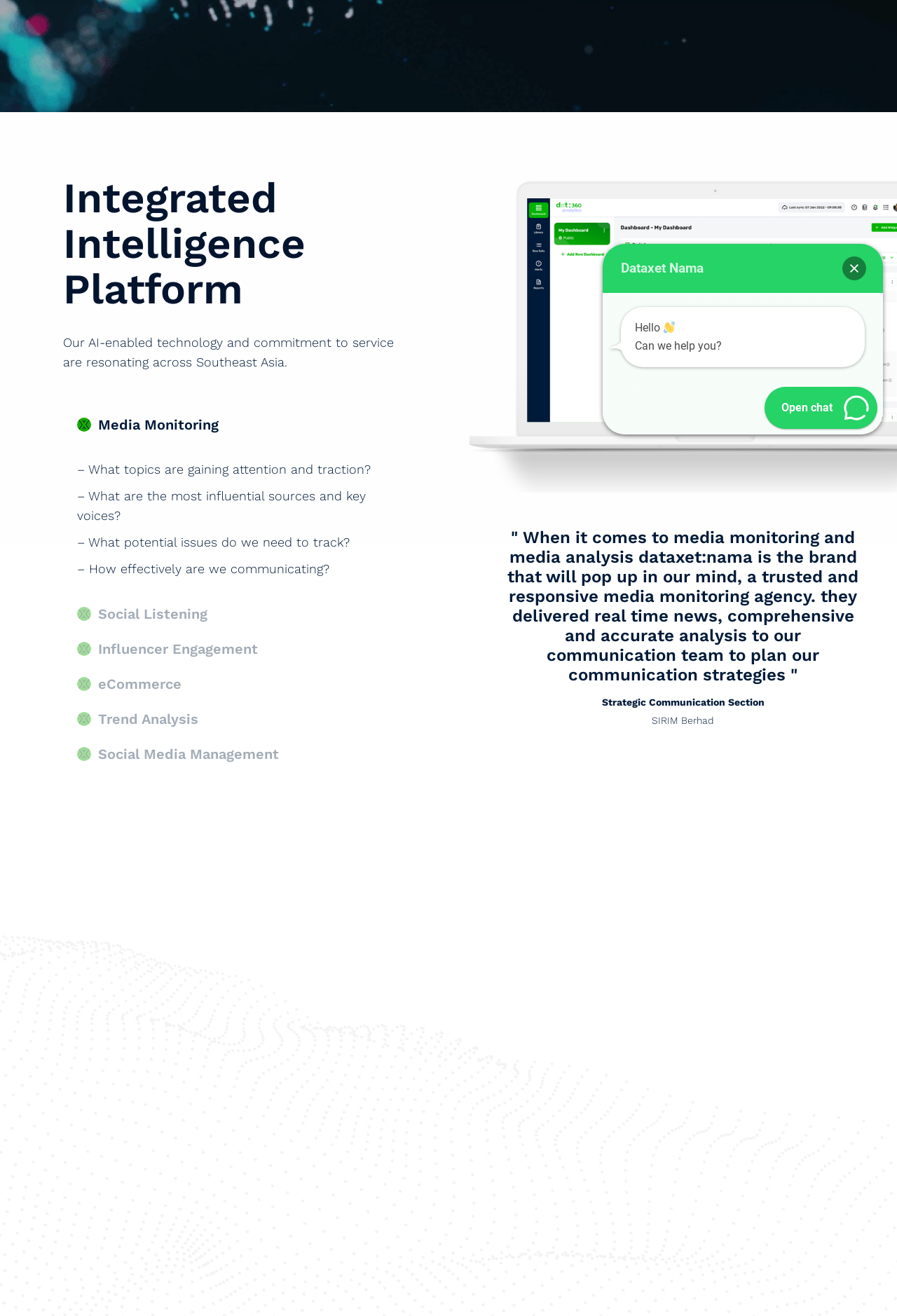Provide the bounding box coordinates for the specified HTML element described in this description: "Social Listening". The coordinates should be four float numbers ranging from 0 to 1, in the format [left, top, right, bottom].

[0.07, 0.453, 0.461, 0.48]